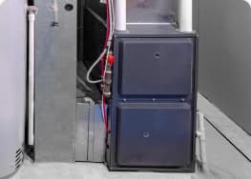Detail the scene depicted in the image with as much precision as possible.

The image depicts a close-up view of a furnace unit, showcasing its control panel and gas lines. This equipment is part of a comprehensive HVAC system, essential for maintaining comfort in residential spaces. Proper maintenance and timely repairs of such systems are crucial to ensure longevity, thus protecting your investment and preventing premature replacements. Triton Home Service emphasizes the importance of professional HVAC solutions to optimize performance and efficiency in heating systems, helping homeowners in London, Ontario, make informed decisions regarding their heating needs.